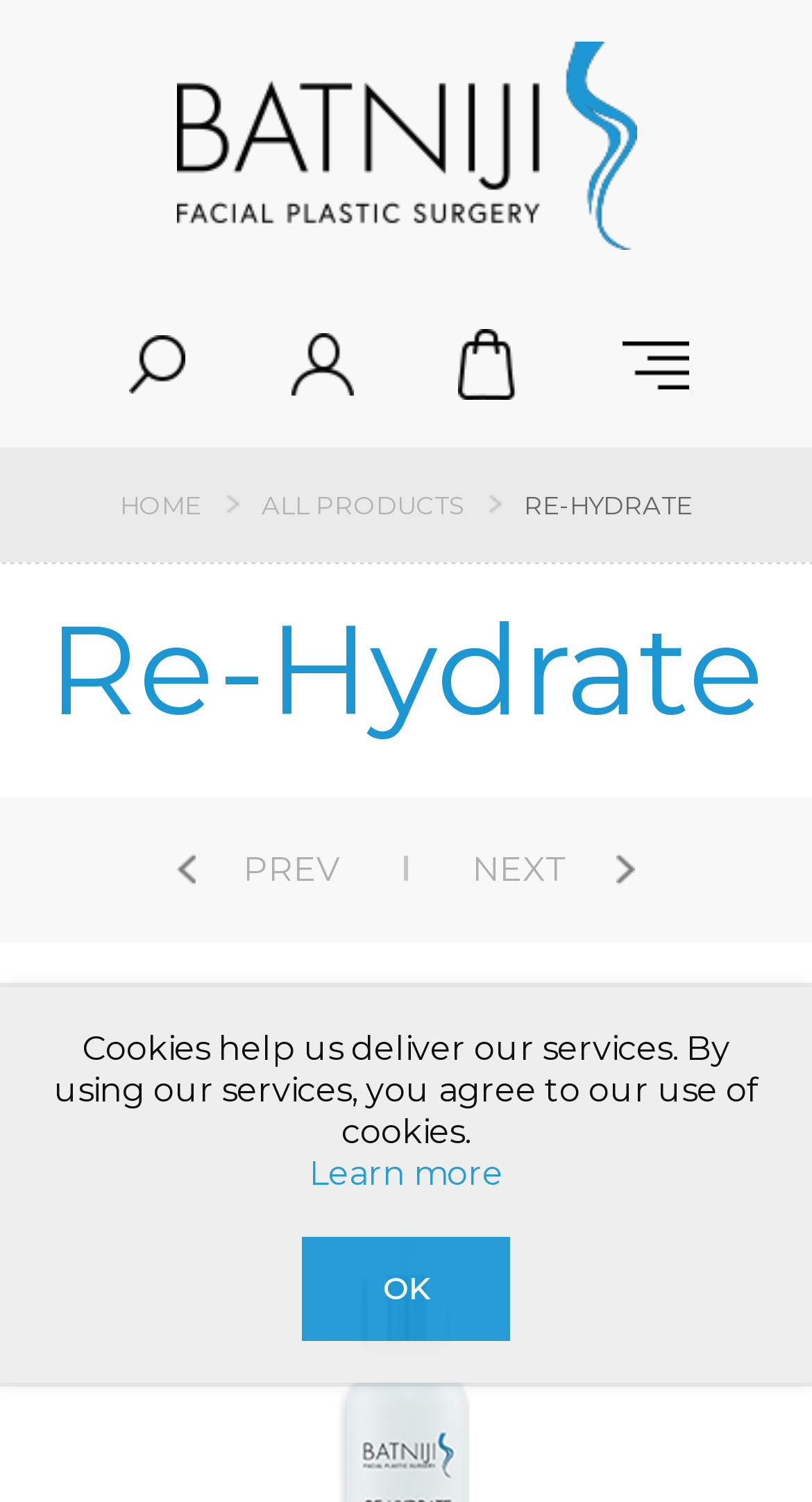Give a concise answer using only one word or phrase for this question:
What is the name of the facial product brand?

Dr. Batniji